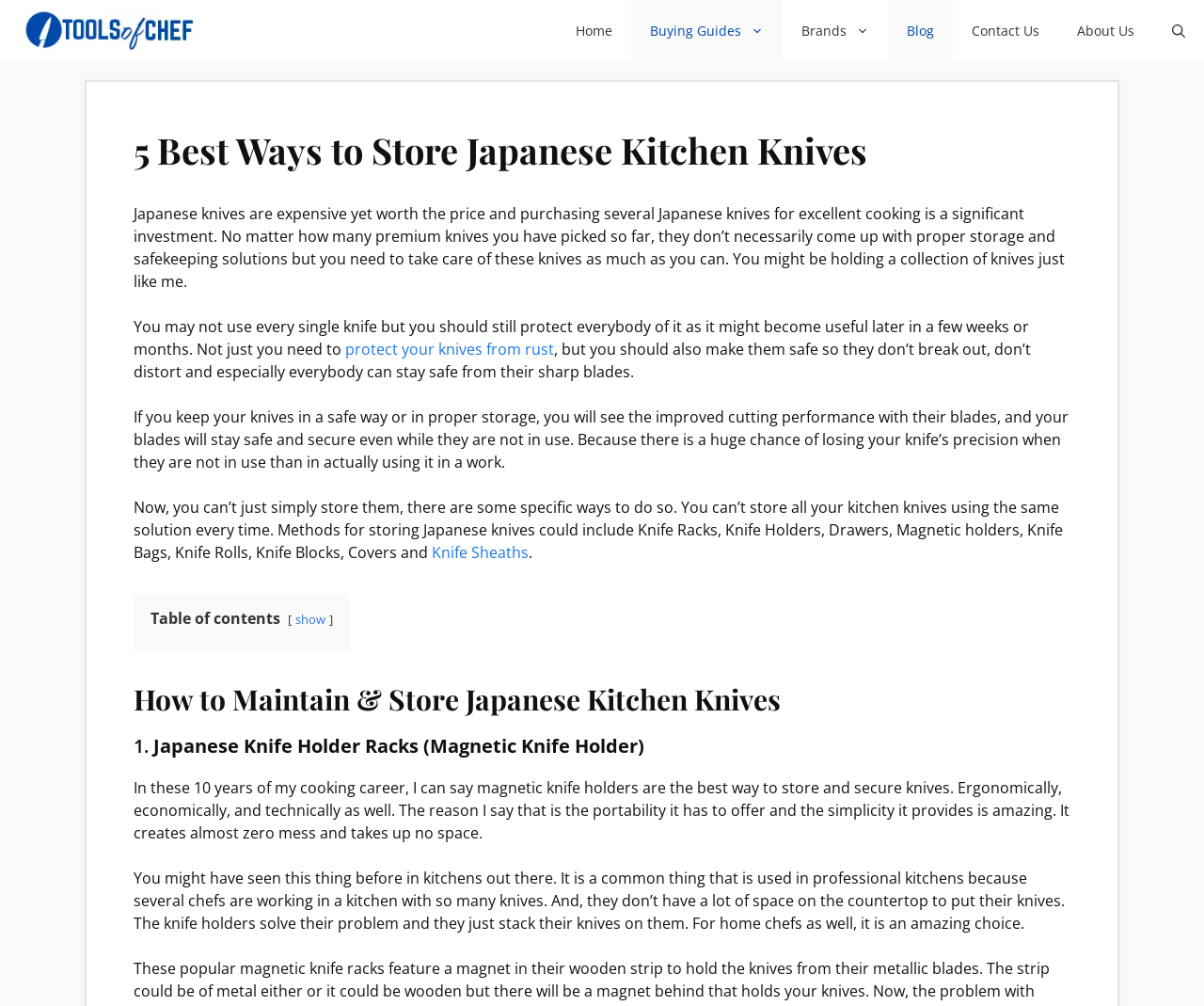Please determine the bounding box coordinates for the element that should be clicked to follow these instructions: "Click on 'Blog'".

[0.738, 0.0, 0.791, 0.061]